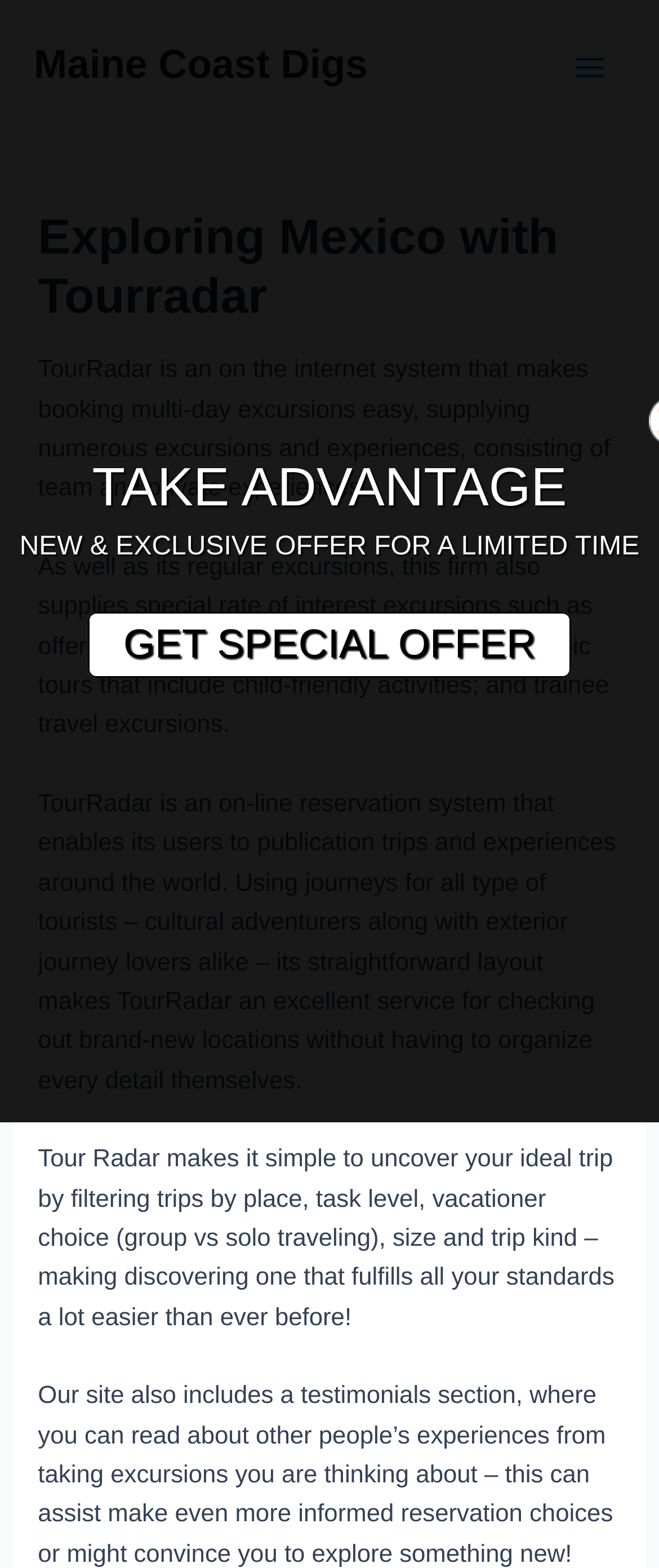Determine the heading of the webpage and extract its text content.

Exploring Mexico with Tourradar